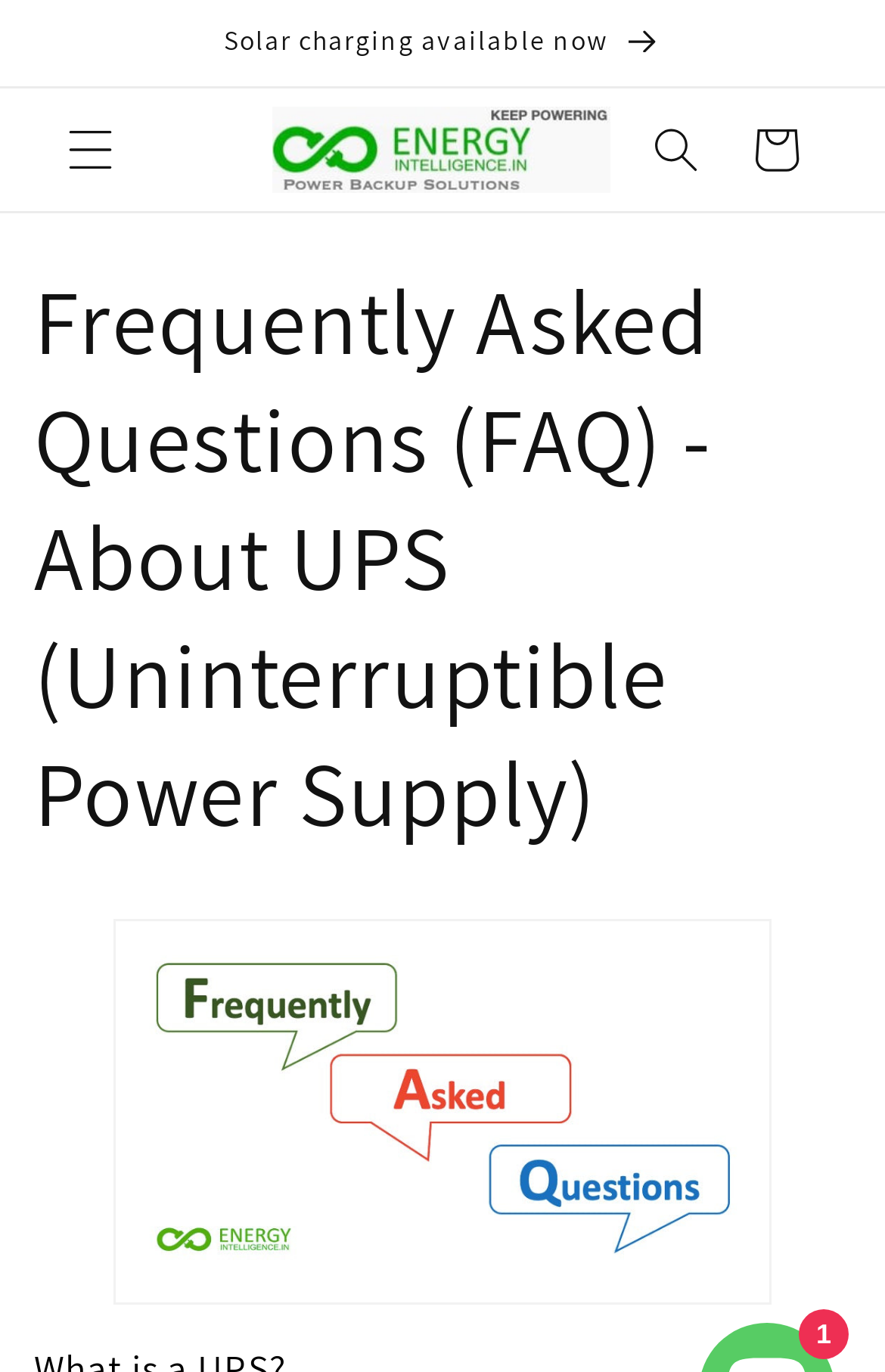What is the purpose of the button on the top right corner?
Using the information from the image, provide a comprehensive answer to the question.

I identified the purpose of the button by looking at its properties. The button has a text 'Search' and is associated with a dialog, indicating that it is used for searching purposes.